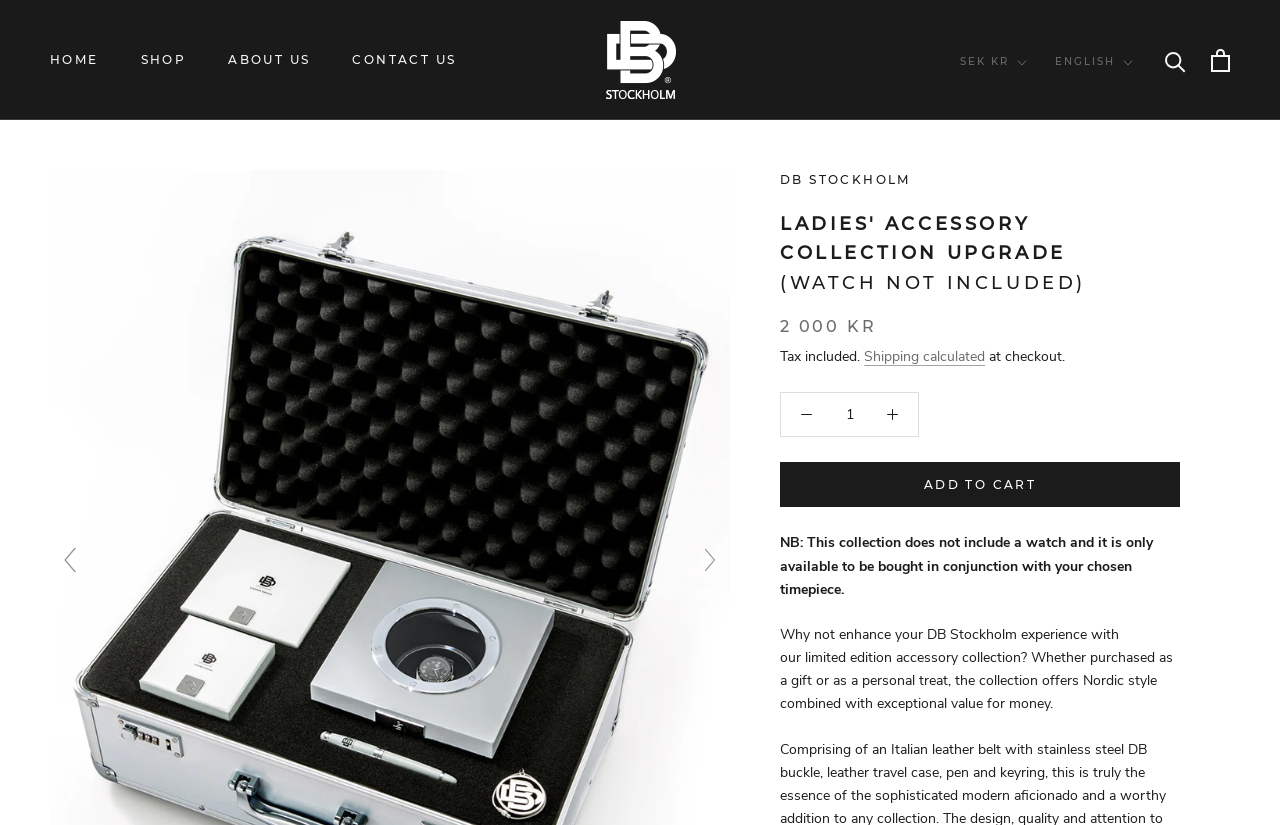What is the purpose of the collection?
By examining the image, provide a one-word or phrase answer.

To enhance DB Stockholm experience